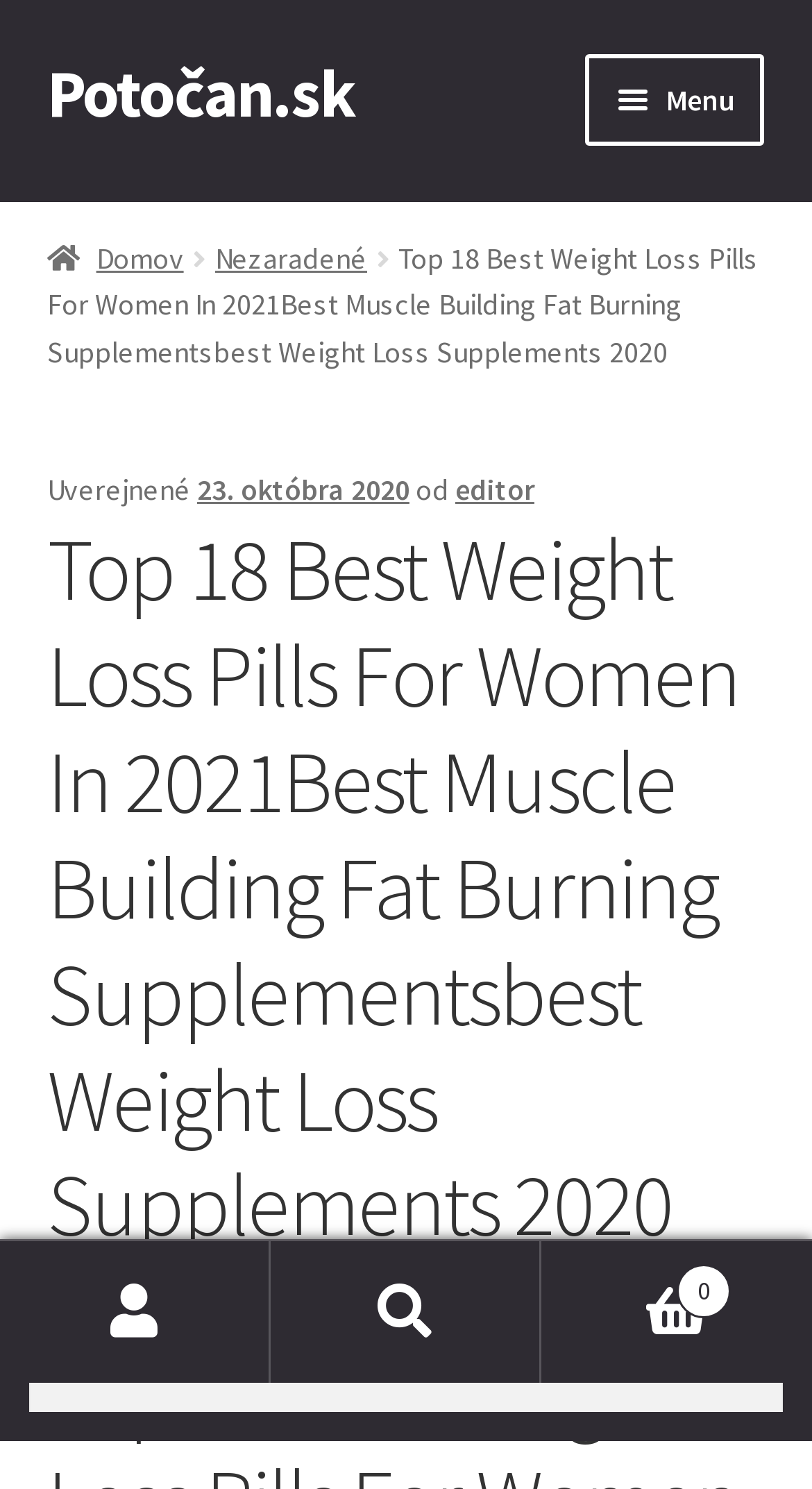Look at the image and give a detailed response to the following question: What is the function of the search box?

I determined the function of the search box by looking at its location and the surrounding elements, including the 'Hľadať:' static text and the 'Vyhľadávanie' button, which suggest that it is used to search for content on the website.